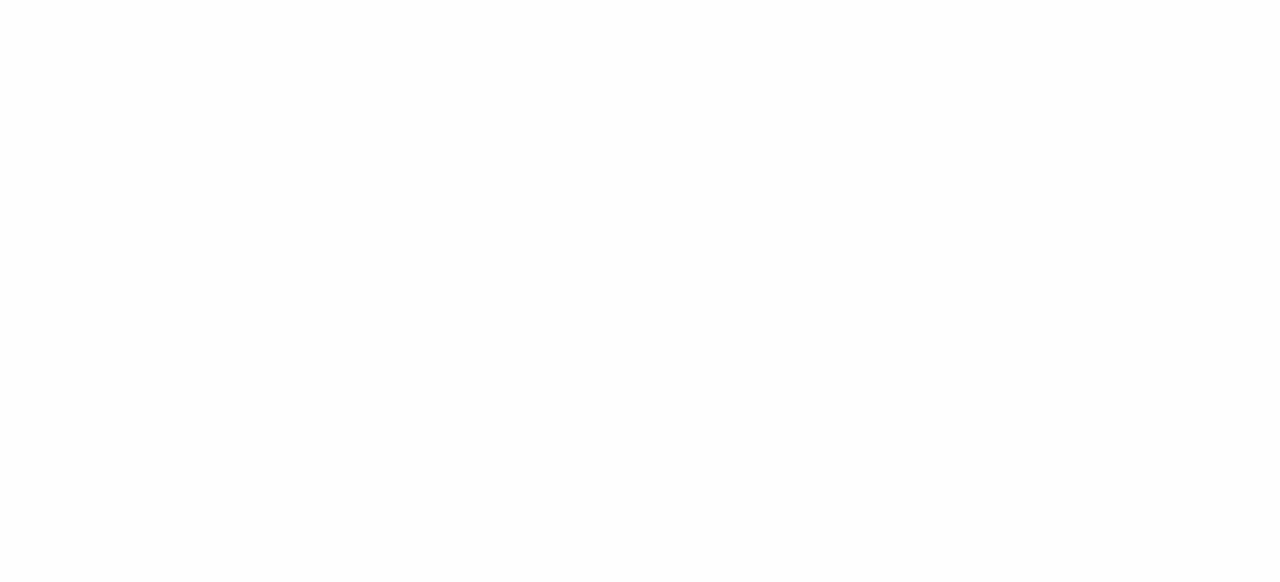Give a succinct answer to this question in a single word or phrase: 
What is the name of the charity?

BASIC